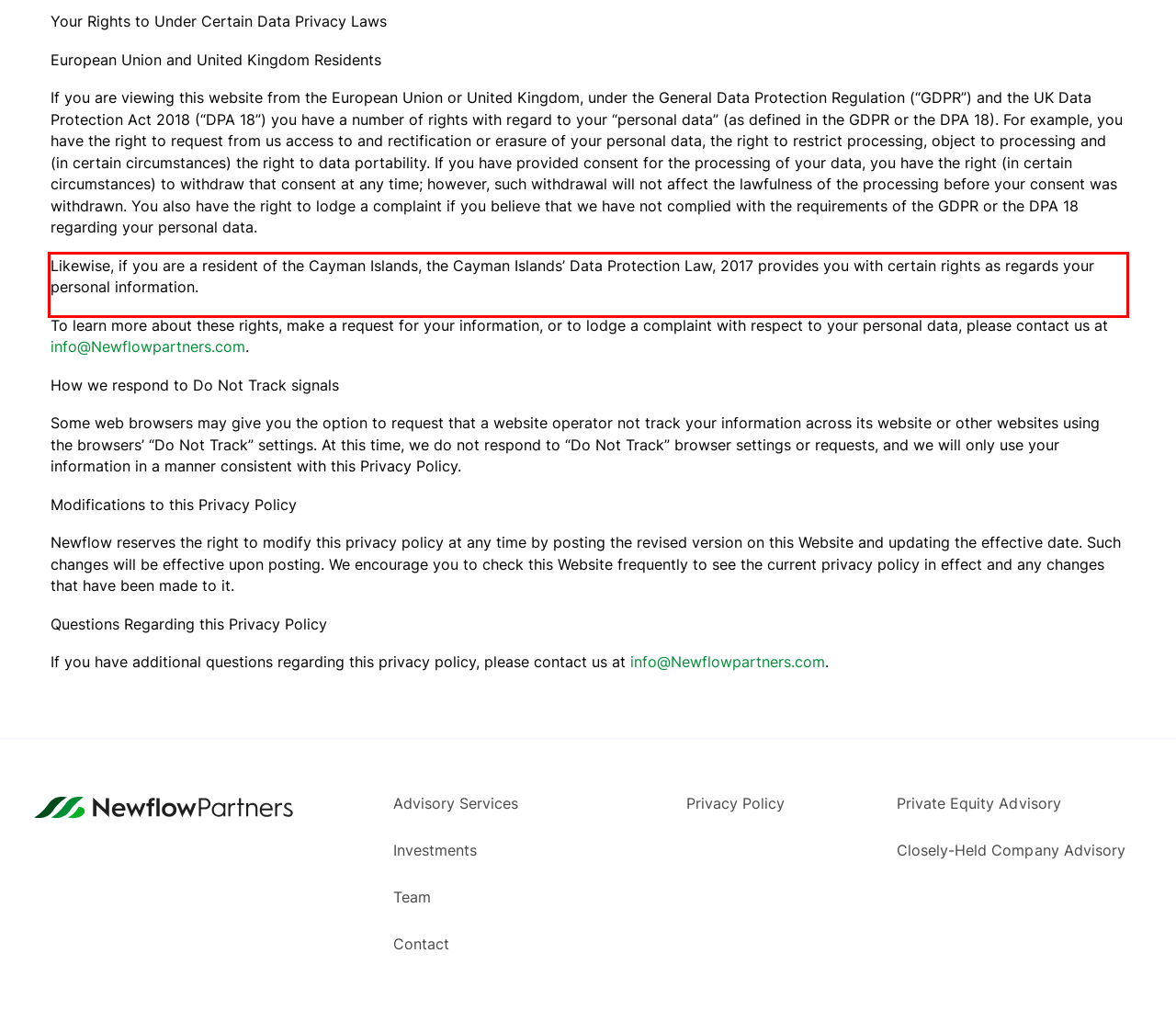Please look at the webpage screenshot and extract the text enclosed by the red bounding box.

Likewise, if you are a resident of the Cayman Islands, the Cayman Islands’ Data Protection Law, 2017 provides you with certain rights as regards your personal information.